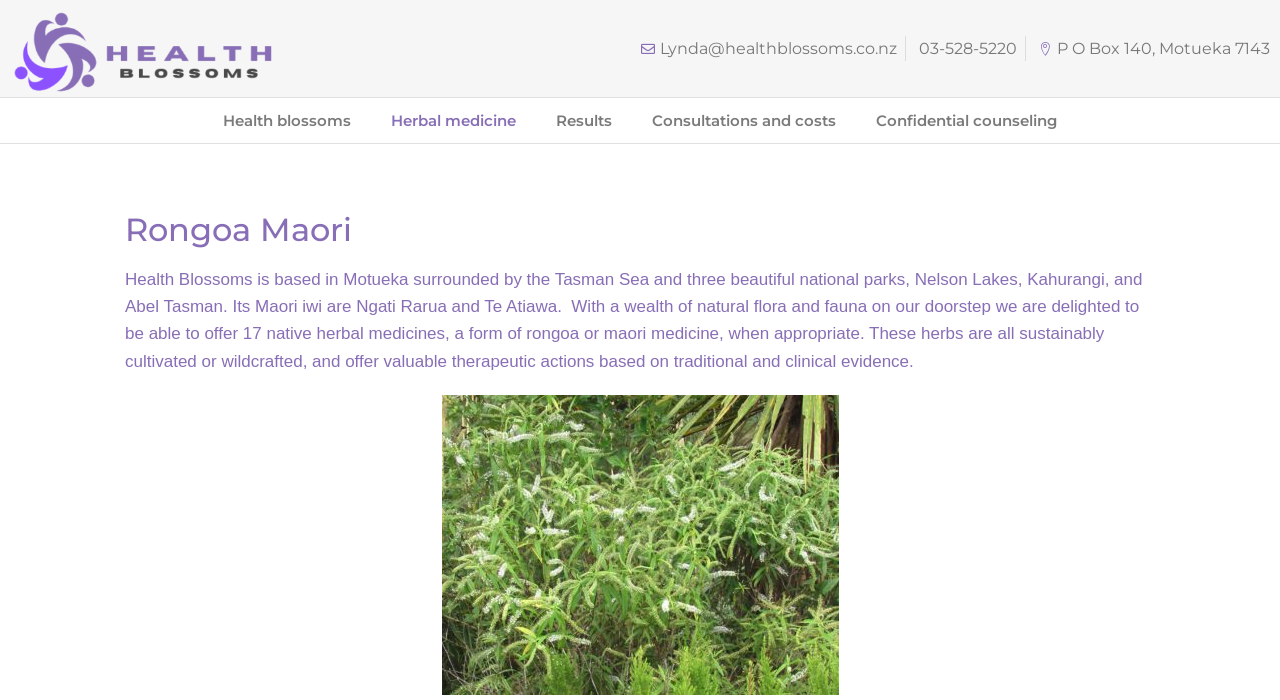Predict the bounding box of the UI element based on the description: "Confidential counseling". The coordinates should be four float numbers between 0 and 1, formatted as [left, top, right, bottom].

[0.673, 0.14, 0.845, 0.204]